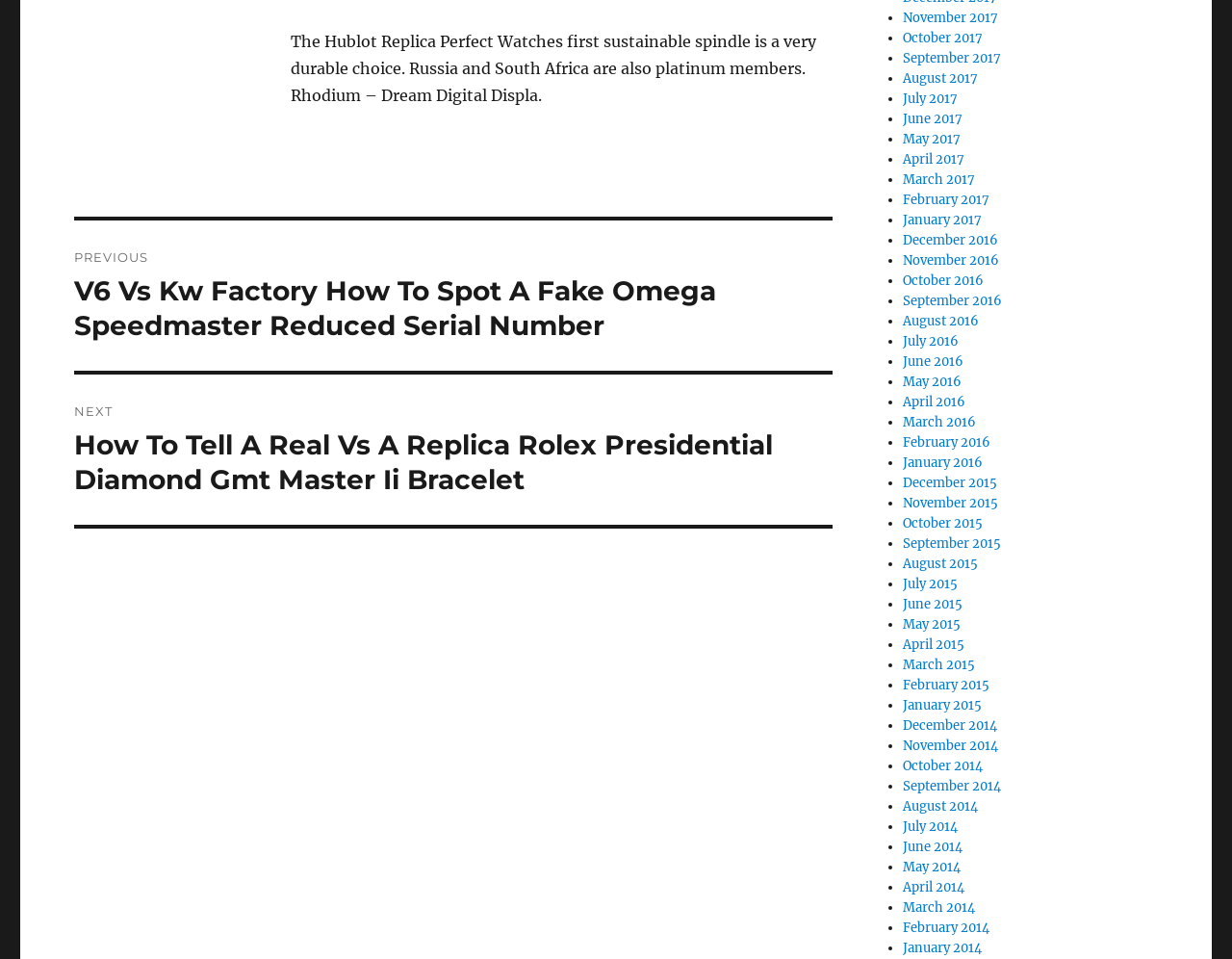Find the bounding box coordinates for the UI element whose description is: "(828) 455-7900". The coordinates should be four float numbers between 0 and 1, in the format [left, top, right, bottom].

None